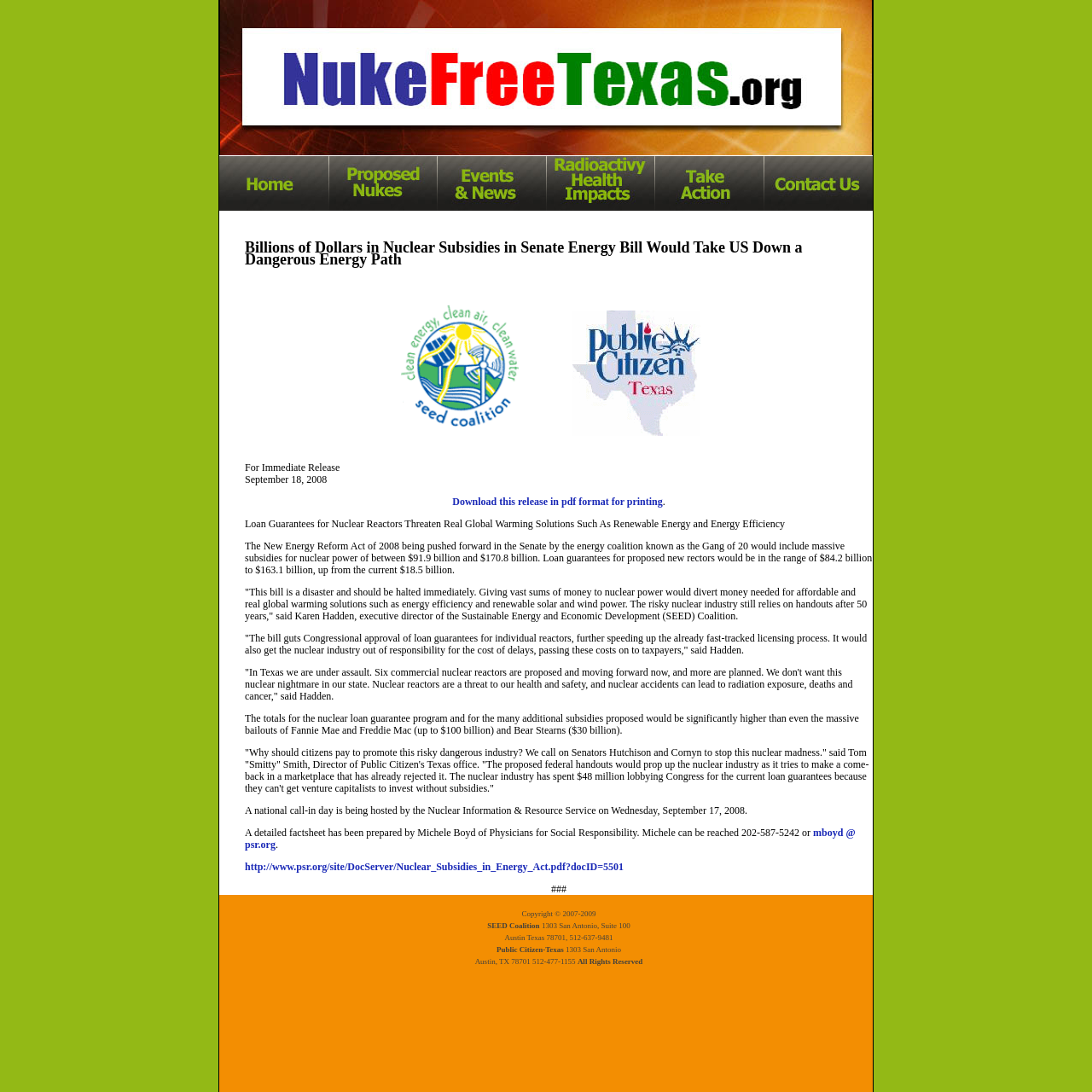Describe all visible elements and their arrangement on the webpage.

The webpage is titled "Nuke Free Texas" and has a layout divided into three main sections. 

At the top, there is a row of seven links, each accompanied by a small image. These links are evenly spaced and take up the entire width of the page.

Below the links, there is a large block of text that spans the entire width of the page. The text is a press release from SEED and Public Citizen Texas, dated September 18, 2008. The release discusses the proposed nuclear subsidies in the Senate Energy Bill and the potential dangers of nuclear power. It includes quotes from Karen Hadden, executive director of SEED, and Tom "Smitty" Smith, Director of Public Citizen's Texas office.

At the bottom of the page, there is a copyright notice that spans the entire width of the page. The notice includes the contact information for SEED Coalition and Public Citizen-Texas.